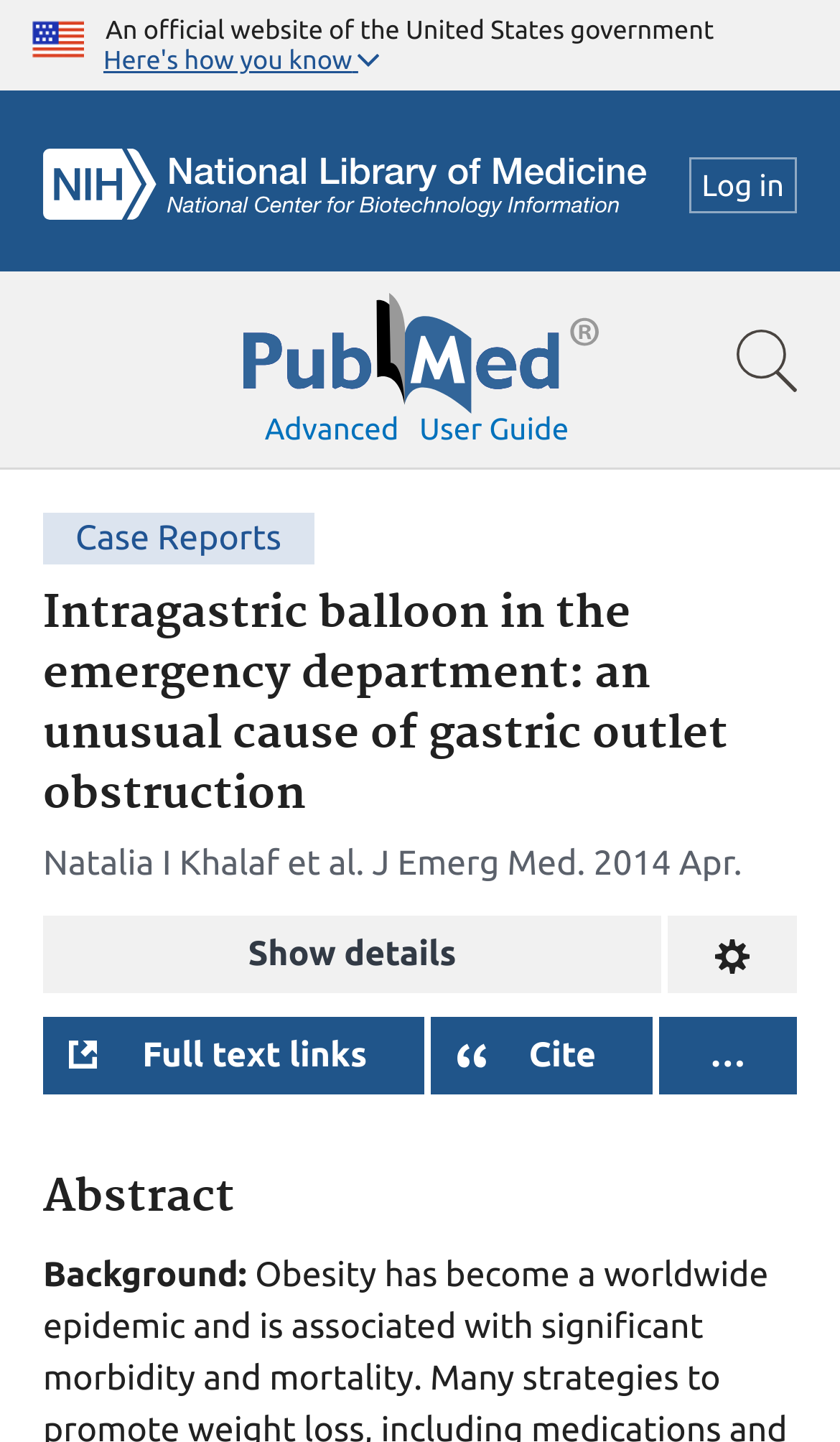What is the publication date of the article?
Please answer the question with as much detail as possible using the screenshot.

I found the answer by looking at the static text elements on the webpage, which mention the publication date as '2014 Apr'.